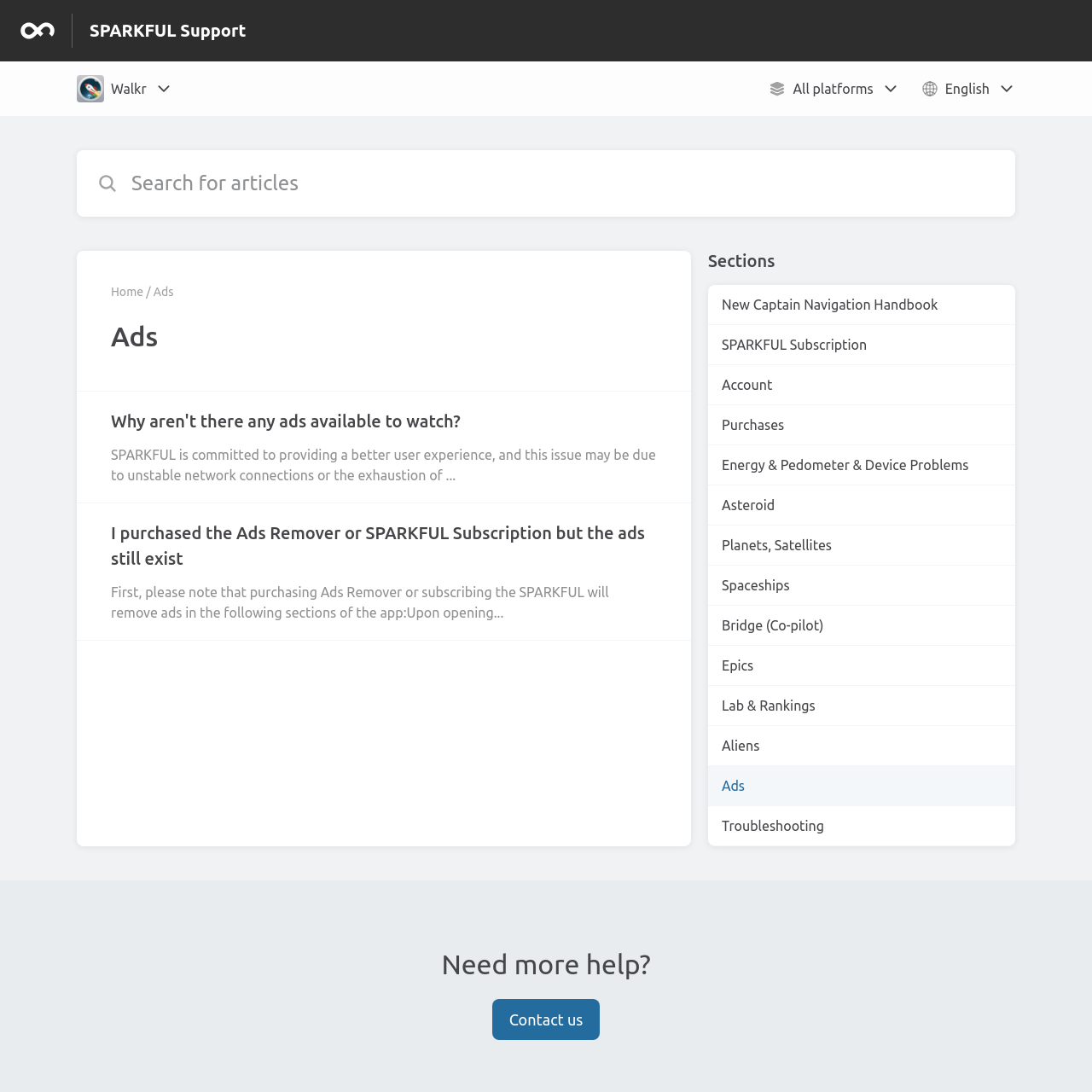Using the details from the image, please elaborate on the following question: What is the purpose of the search bar?

The search bar is located at the top of the webpage, and it has a placeholder text that says 'Search for articles'. This suggests that the purpose of the search bar is to allow users to search for specific articles or topics within the Walkr Help Center.